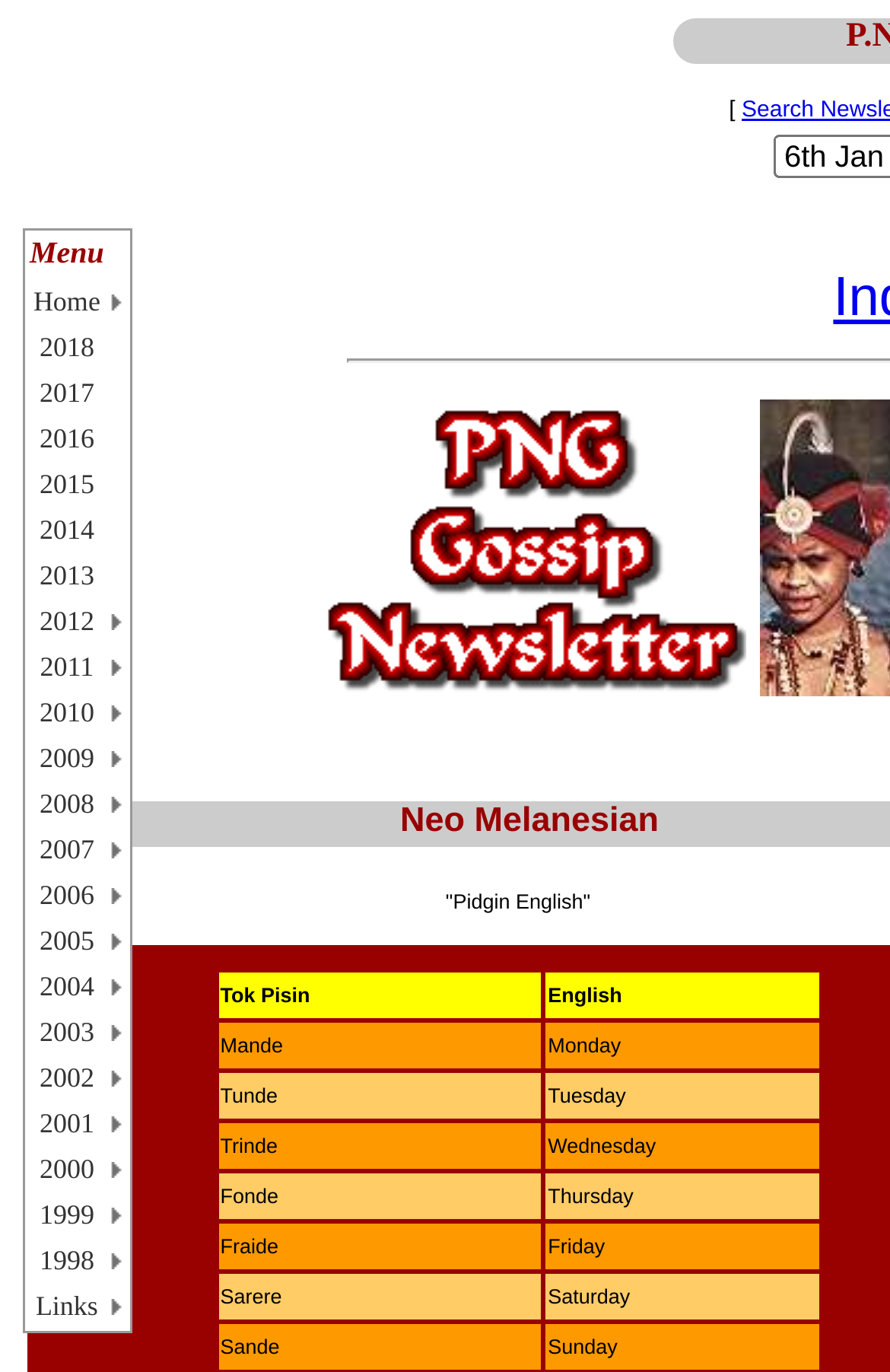Find and specify the bounding box coordinates that correspond to the clickable region for the instruction: "Explore 2016 edition".

[0.031, 0.304, 0.143, 0.336]